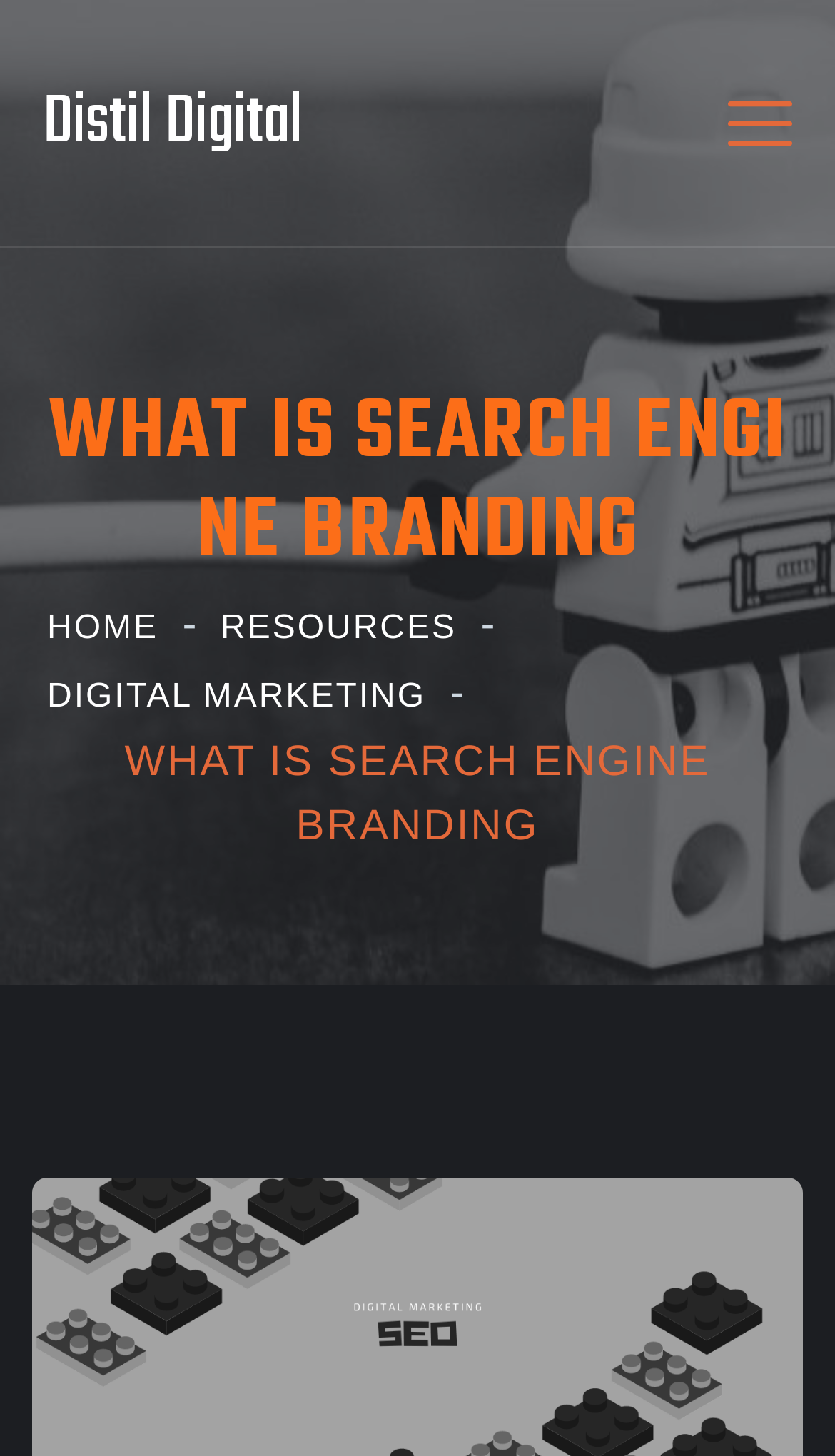Use a single word or phrase to answer this question: 
What is the name of the company?

Distil Digital